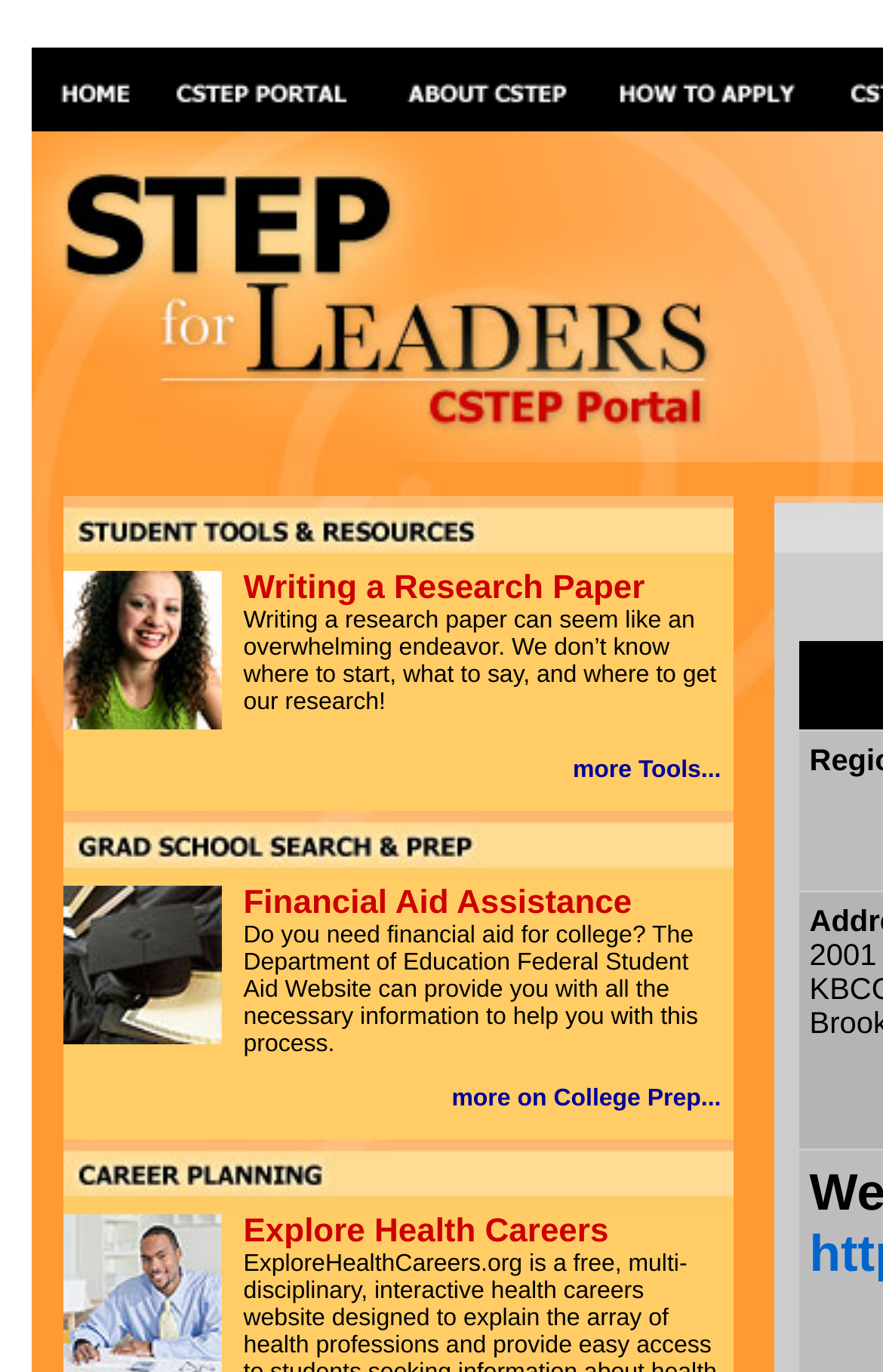Determine the bounding box coordinates of the clickable element to achieve the following action: 'Explore Student Tools & Resources'. Provide the coordinates as four float values between 0 and 1, formatted as [left, top, right, bottom].

[0.071, 0.396, 0.829, 0.421]